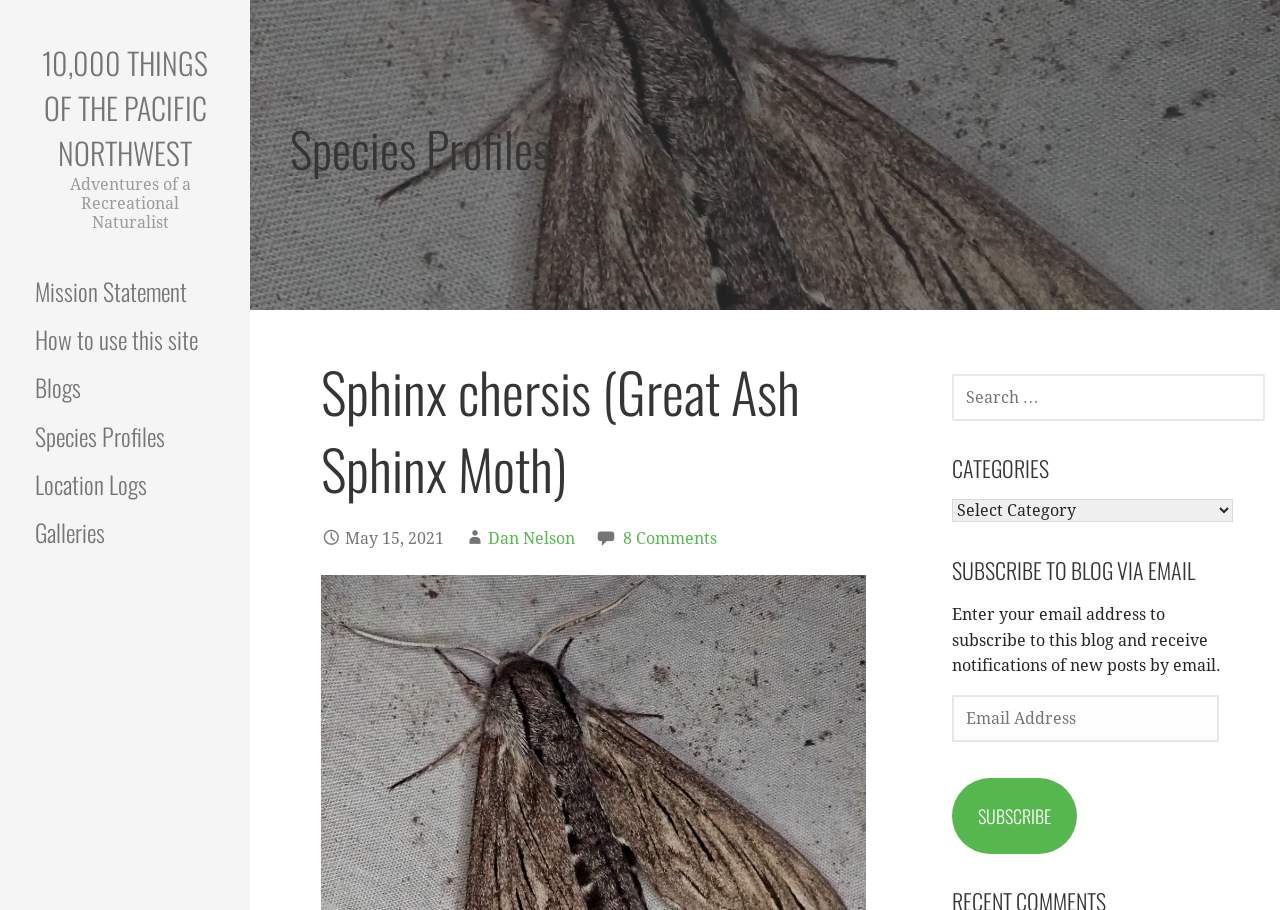Using a single word or phrase, answer the following question: 
How many comments are there on the blog post?

8